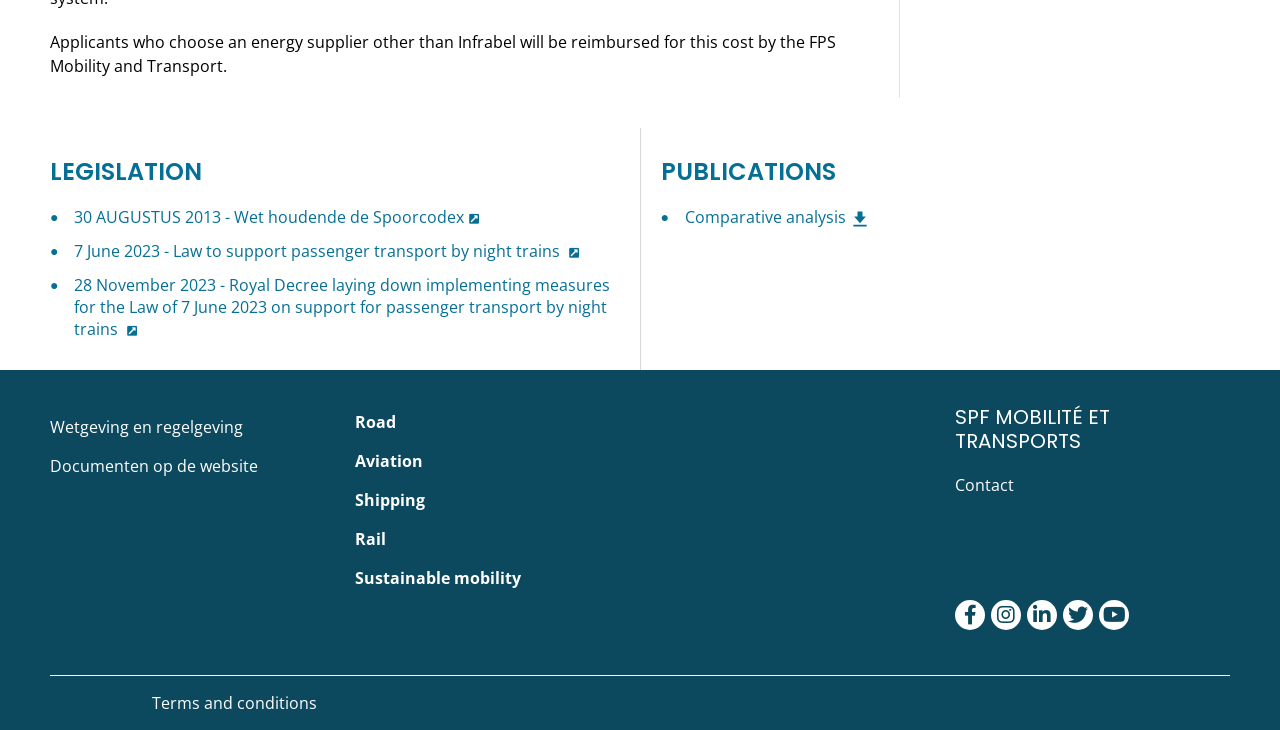Using the webpage screenshot, find the UI element described by Instagram. Provide the bounding box coordinates in the format (top-left x, top-left y, bottom-right x, bottom-right y), ensuring all values are floating point numbers between 0 and 1.

[0.774, 0.822, 0.798, 0.863]